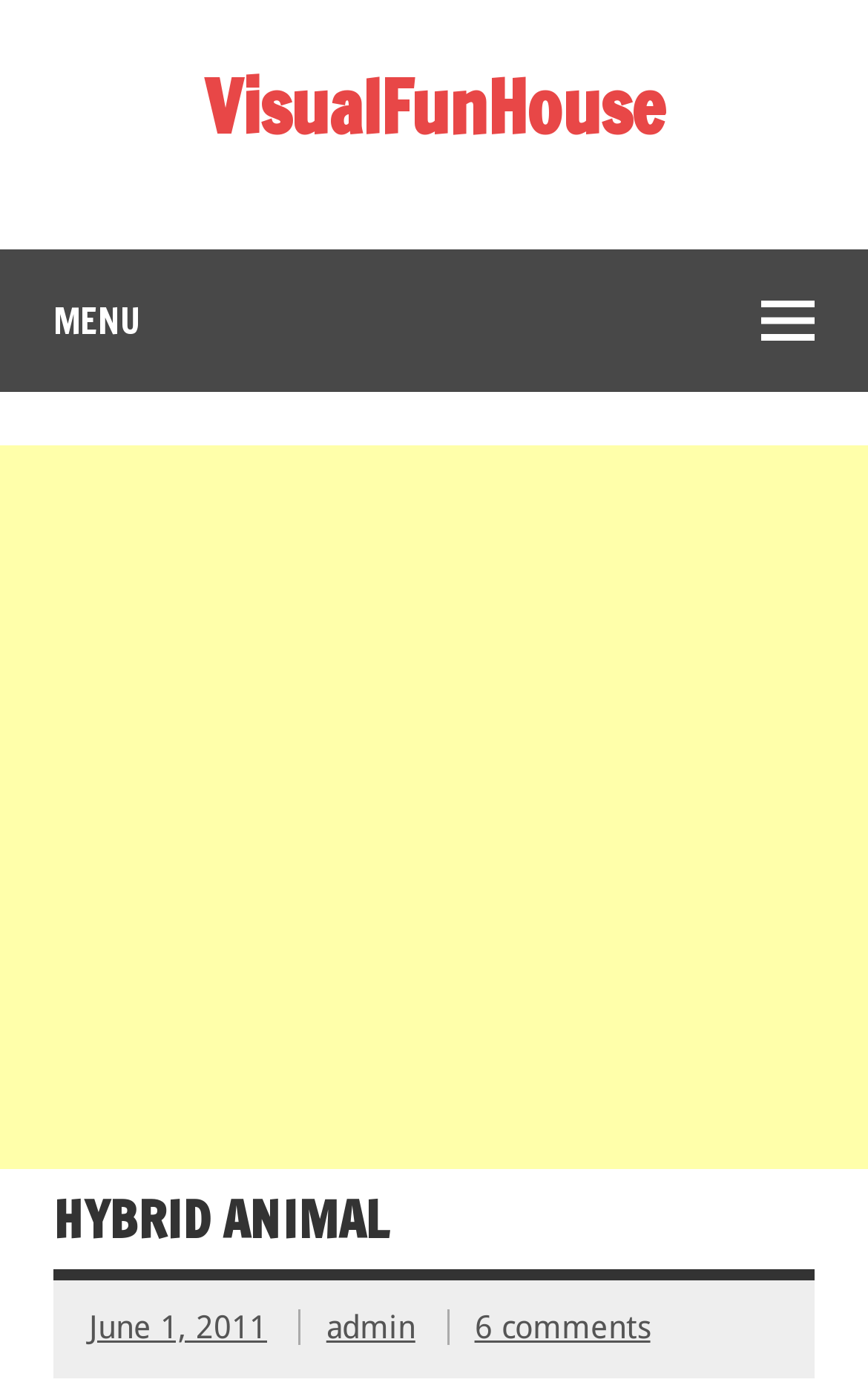Who is the author of the article?
Please respond to the question with a detailed and thorough explanation.

The author of the article can be found in the link format below the title of the article, where it is written as 'admin'.